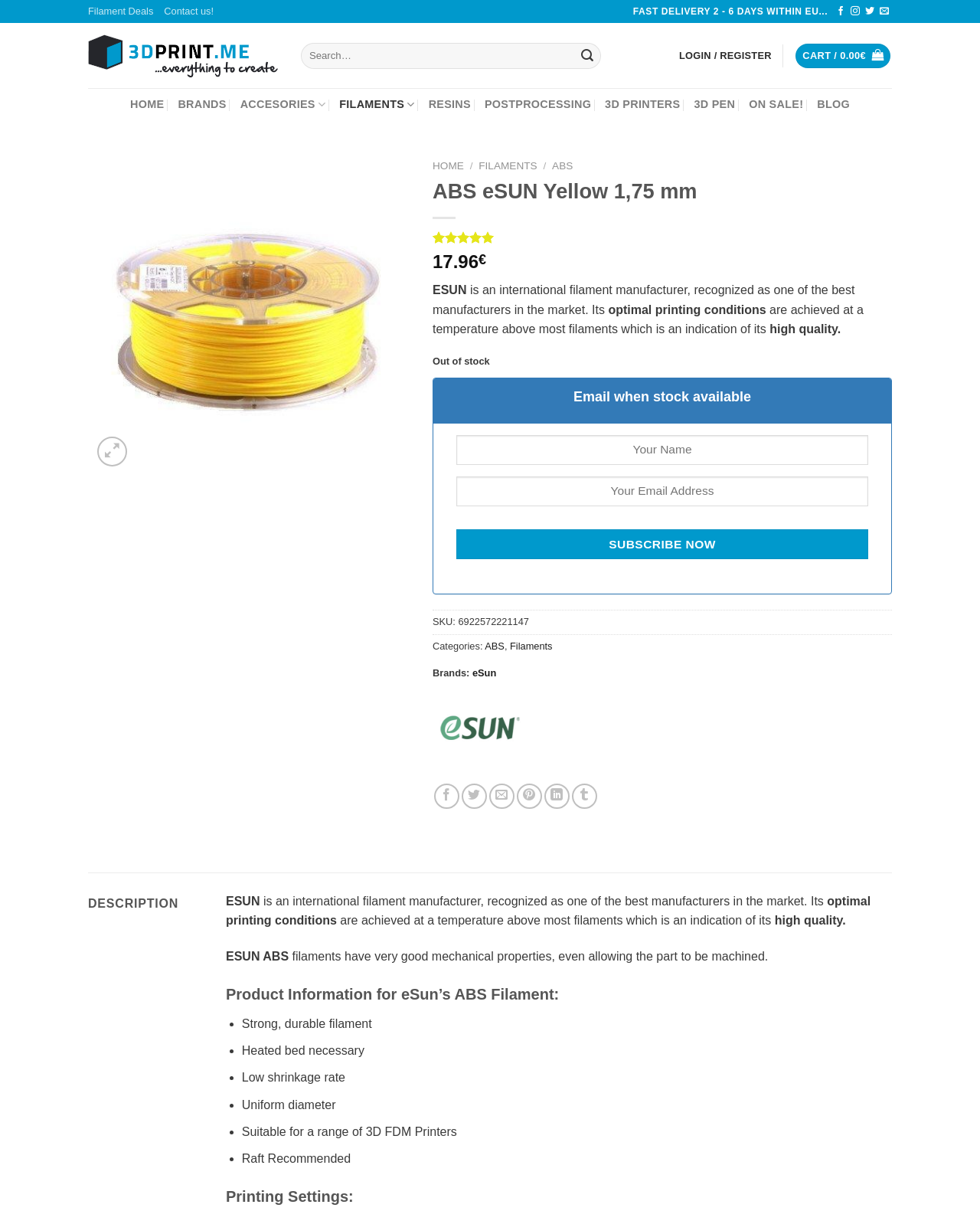Utilize the details in the image to thoroughly answer the following question: What is the brand of the filament?

I found the brand name 'eSUN' in the product description and also in the 'Brands' section of the product information.